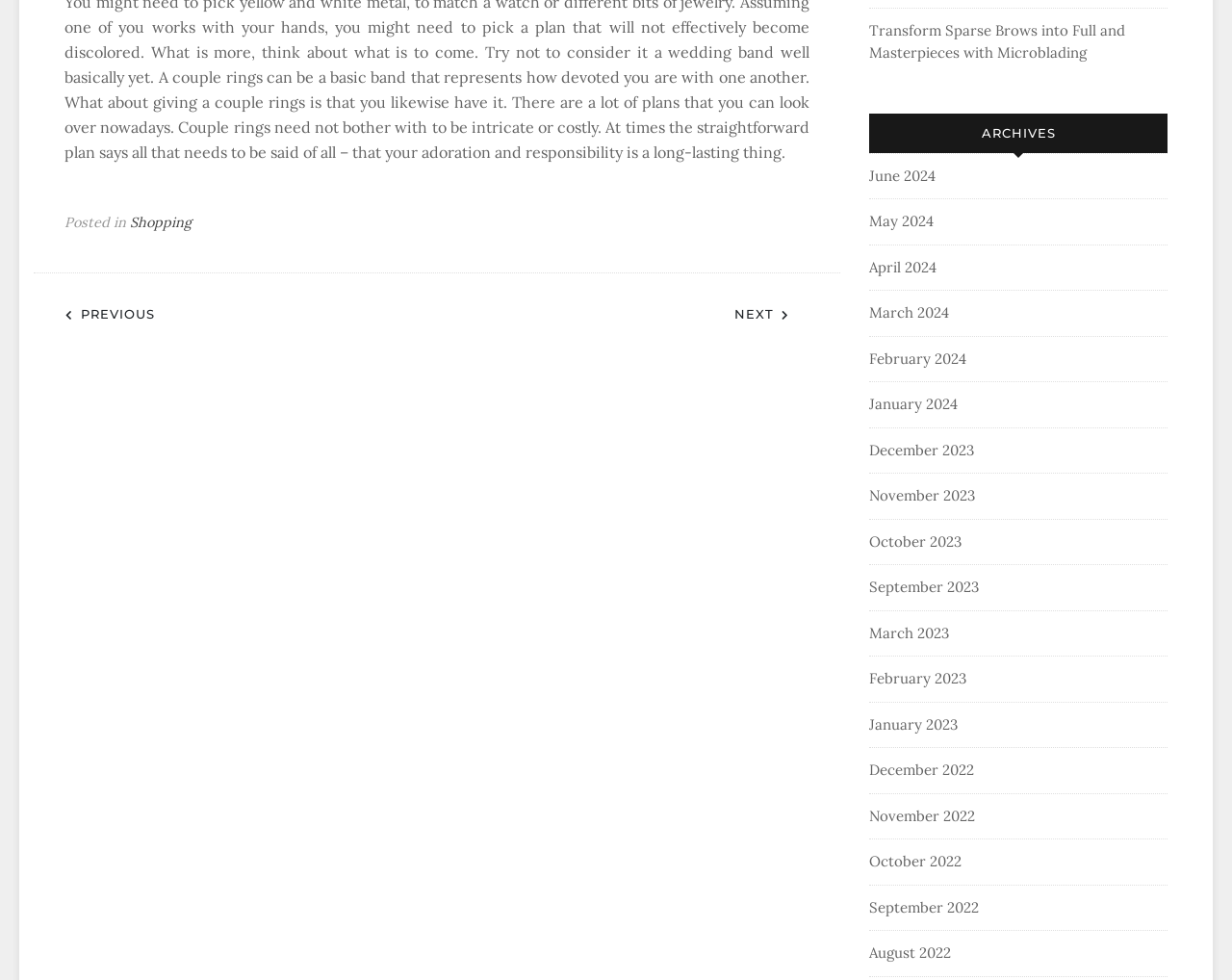What is the title of the main post?
Please provide a single word or phrase as the answer based on the screenshot.

Transform Sparse Brows into Full and Masterpieces with Microblading